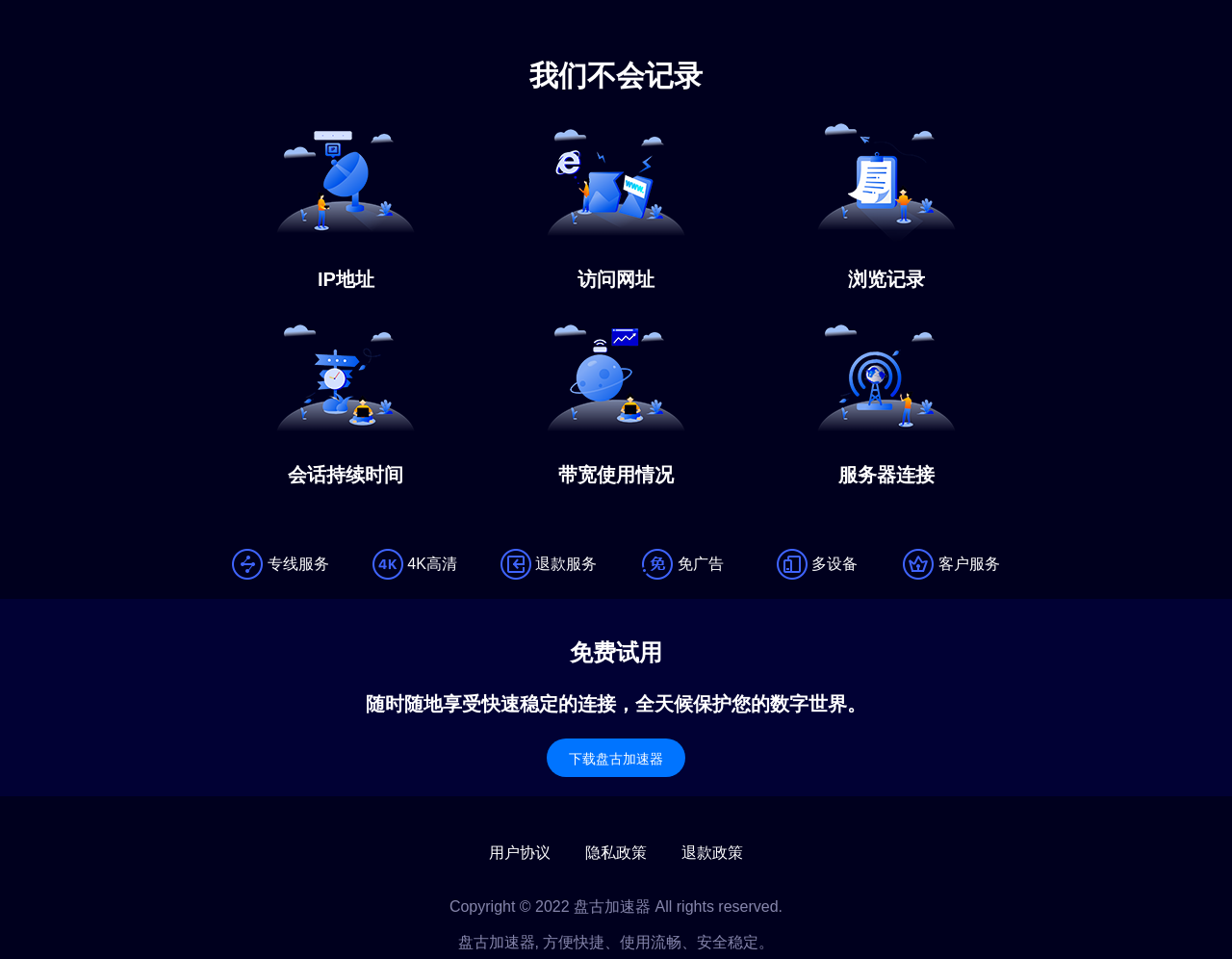Using the provided description 下载盘古加速器, find the bounding box coordinates for the UI element. Provide the coordinates in (top-left x, top-left y, bottom-right x, bottom-right y) format, ensuring all values are between 0 and 1.

[0.444, 0.77, 0.556, 0.81]